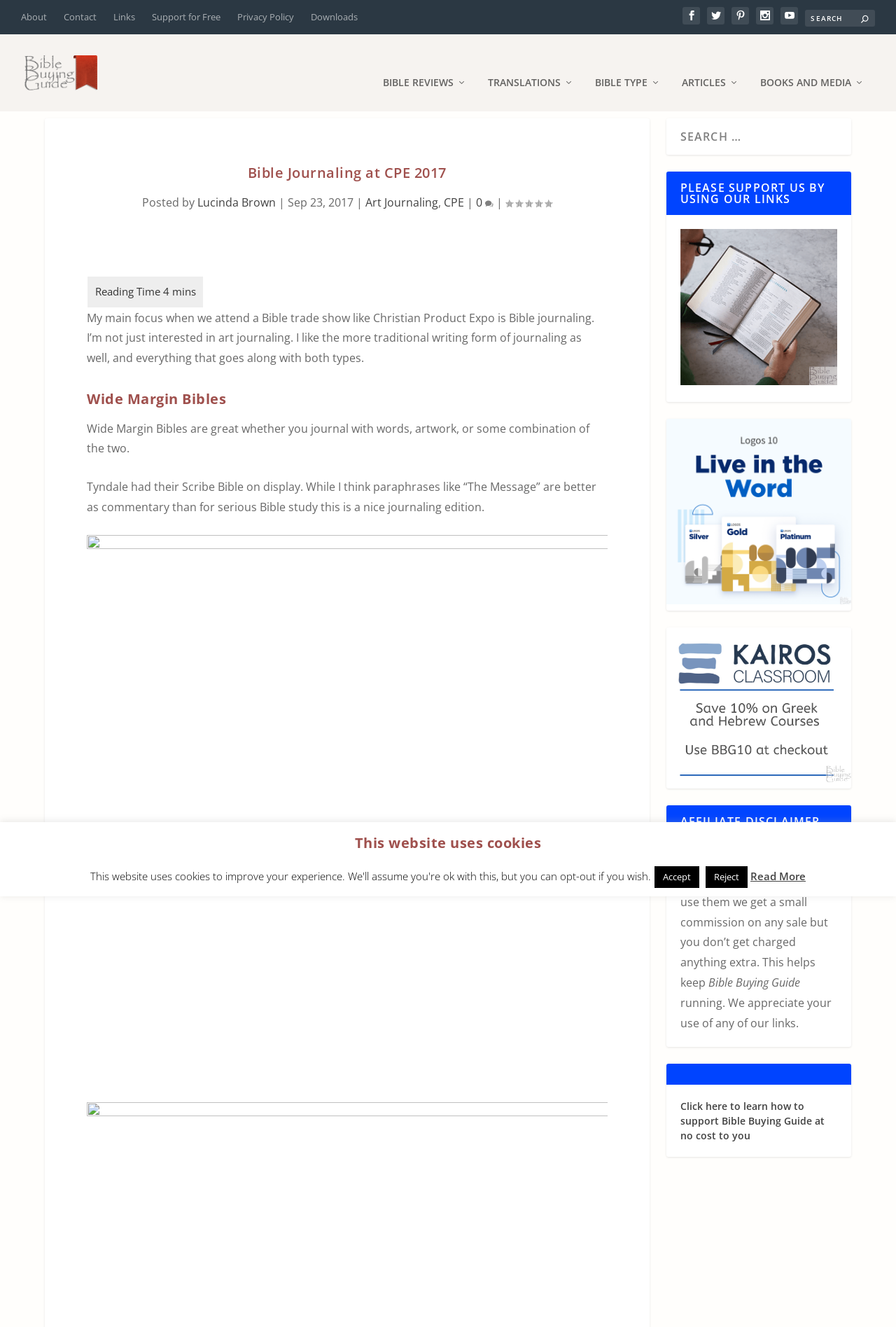Based on the element description "name="s" placeholder="Search" title="Search for:"", predict the bounding box coordinates of the UI element.

[0.898, 0.007, 0.977, 0.02]